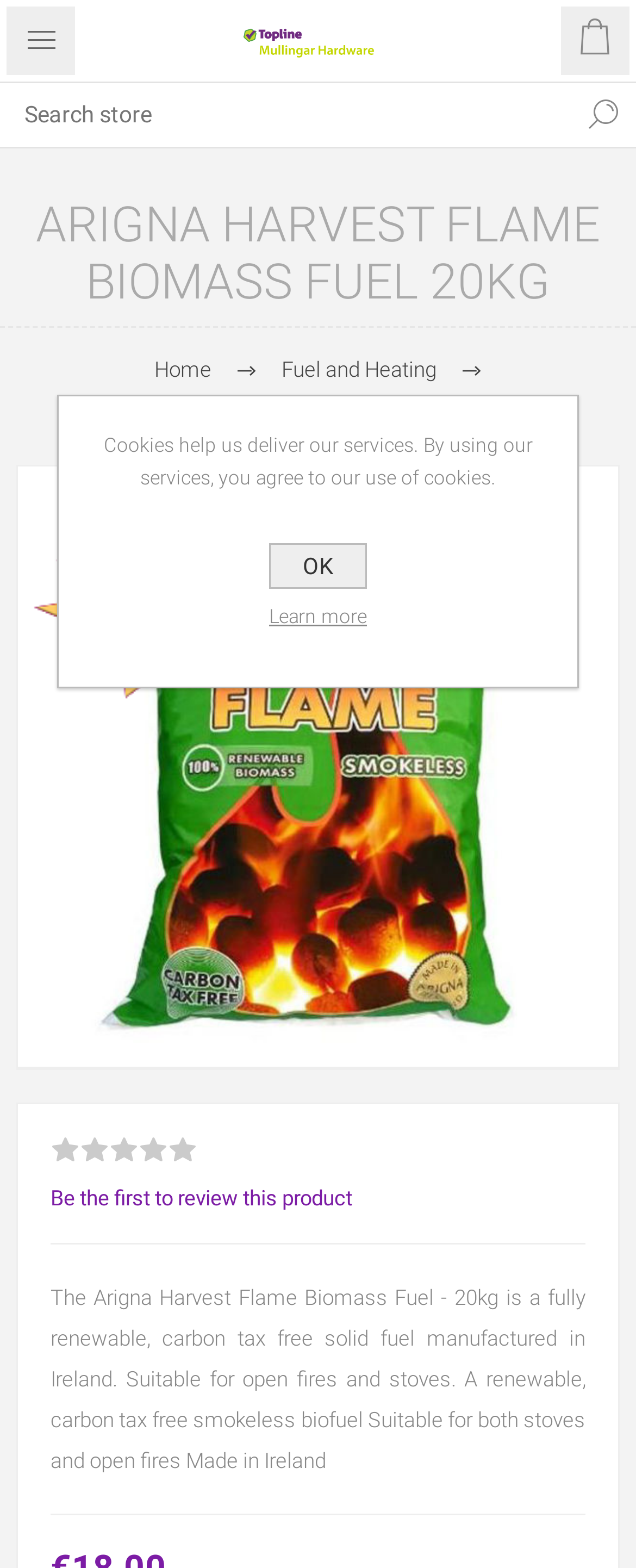Locate the bounding box coordinates of the clickable region to complete the following instruction: "Review this product."

[0.079, 0.756, 0.554, 0.772]